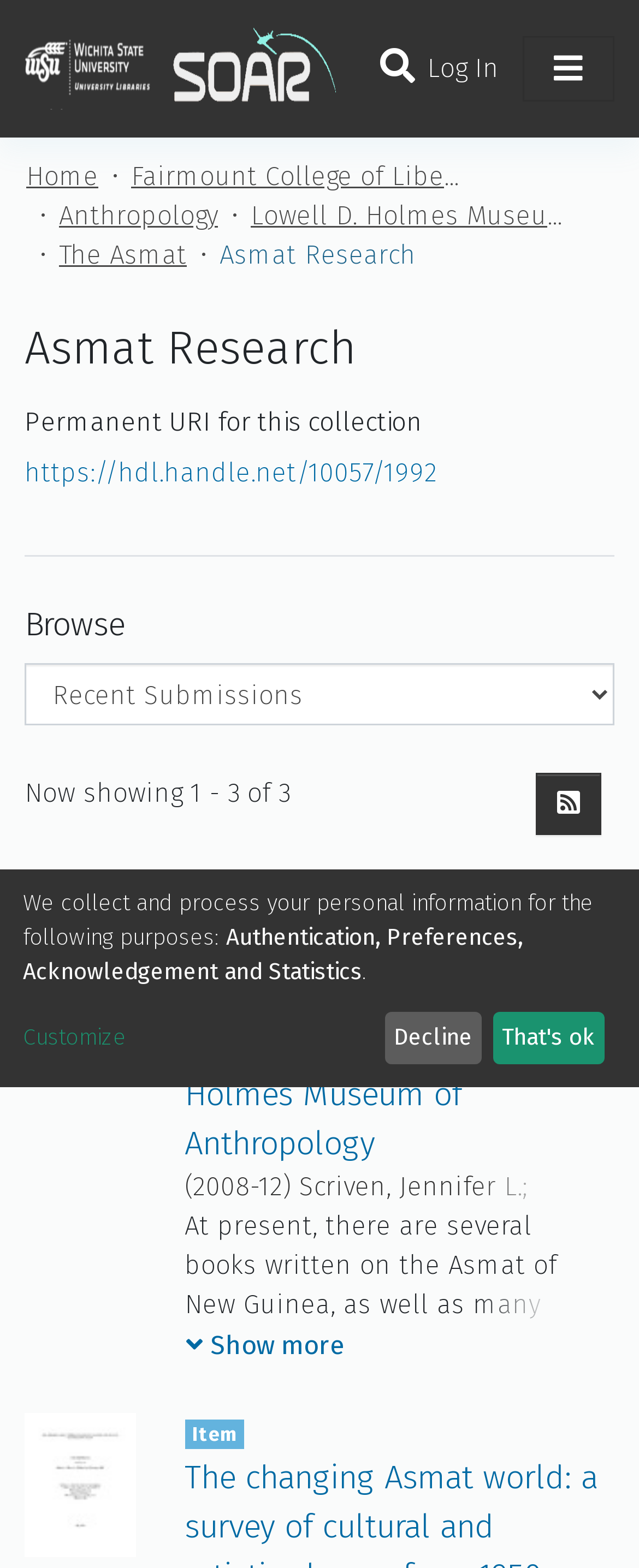Answer the question in one word or a short phrase:
What is the name of the research website?

The Asmat of New Guinea